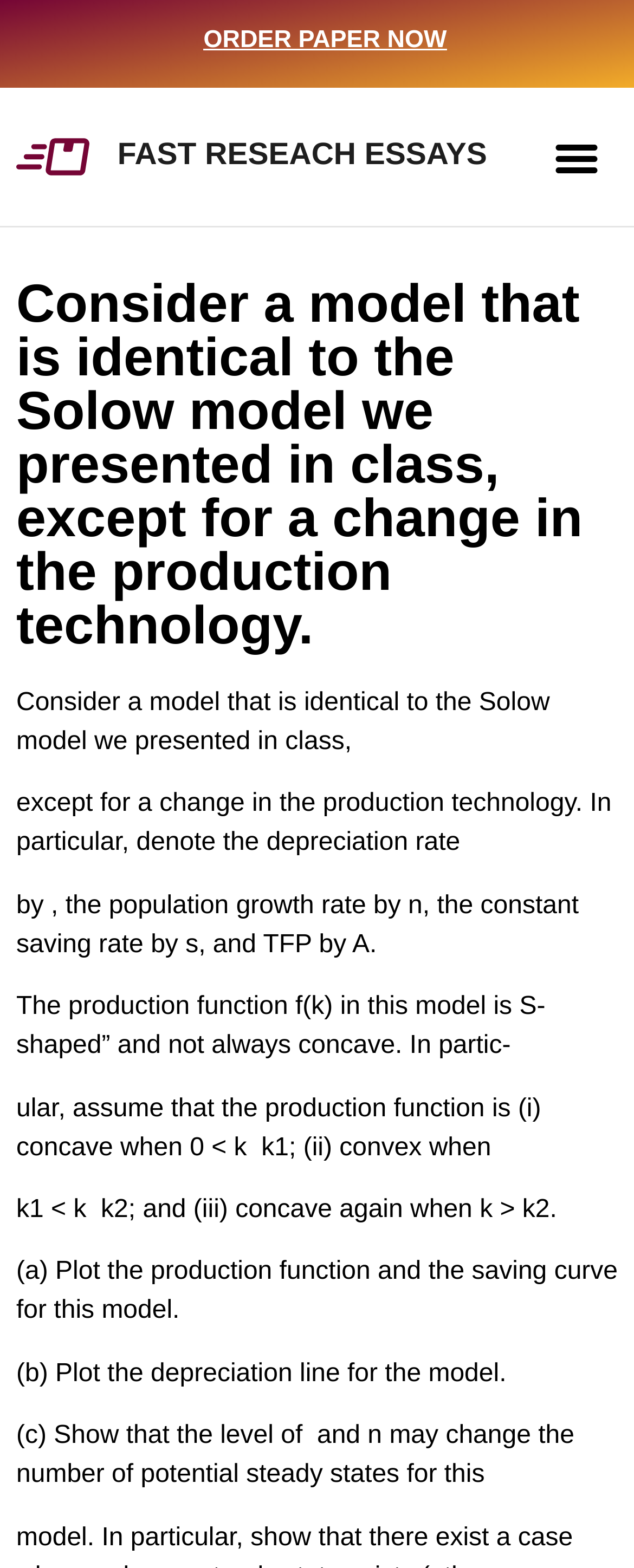Please determine the main heading text of this webpage.

Consider a model that is identical to the Solow model we presented in class, except for a change in the production technology.